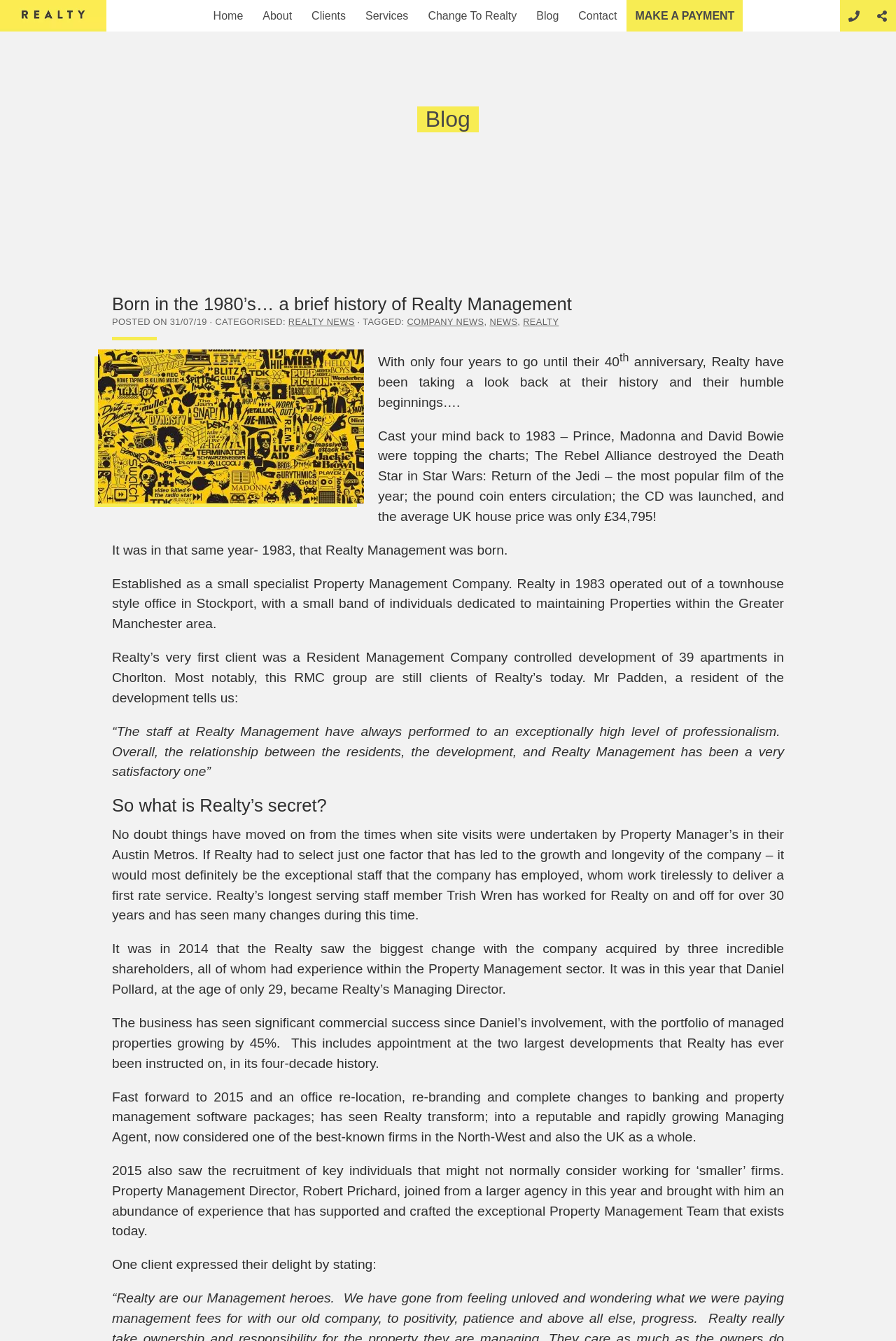Please identify the bounding box coordinates of the element that needs to be clicked to perform the following instruction: "Click on the 'Blog' link".

[0.589, 0.0, 0.633, 0.023]